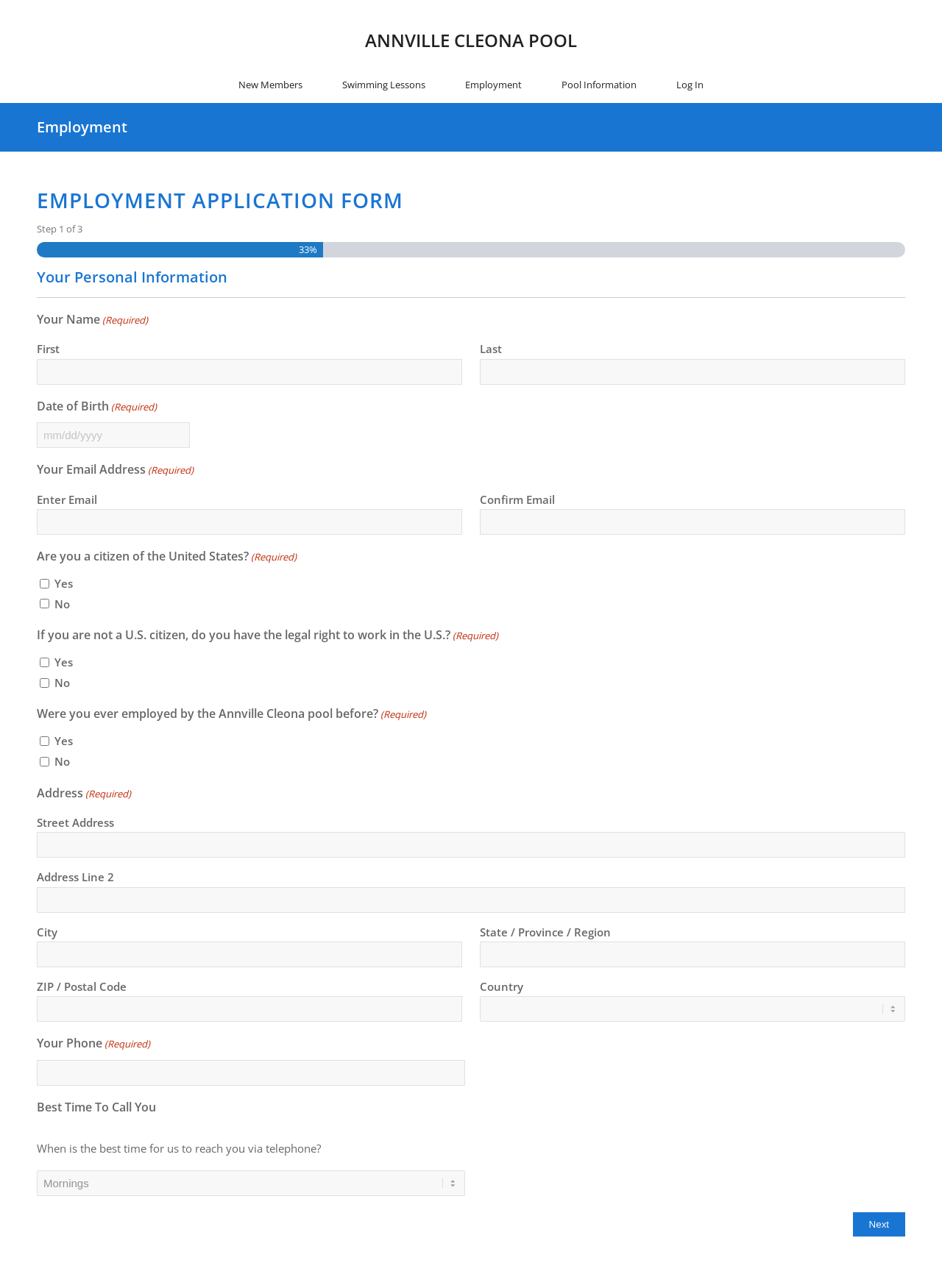Determine the bounding box coordinates of the area to click in order to meet this instruction: "Select your country".

[0.509, 0.774, 0.961, 0.794]